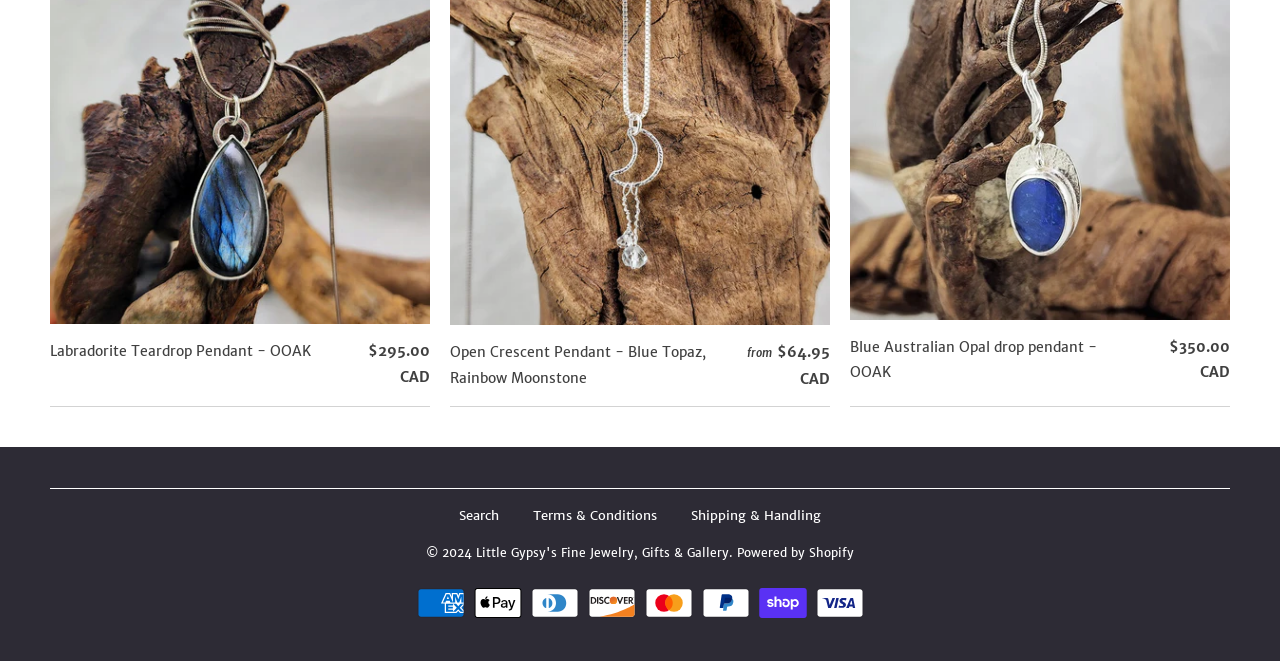What is the copyright year?
Based on the screenshot, provide your answer in one word or phrase.

2024